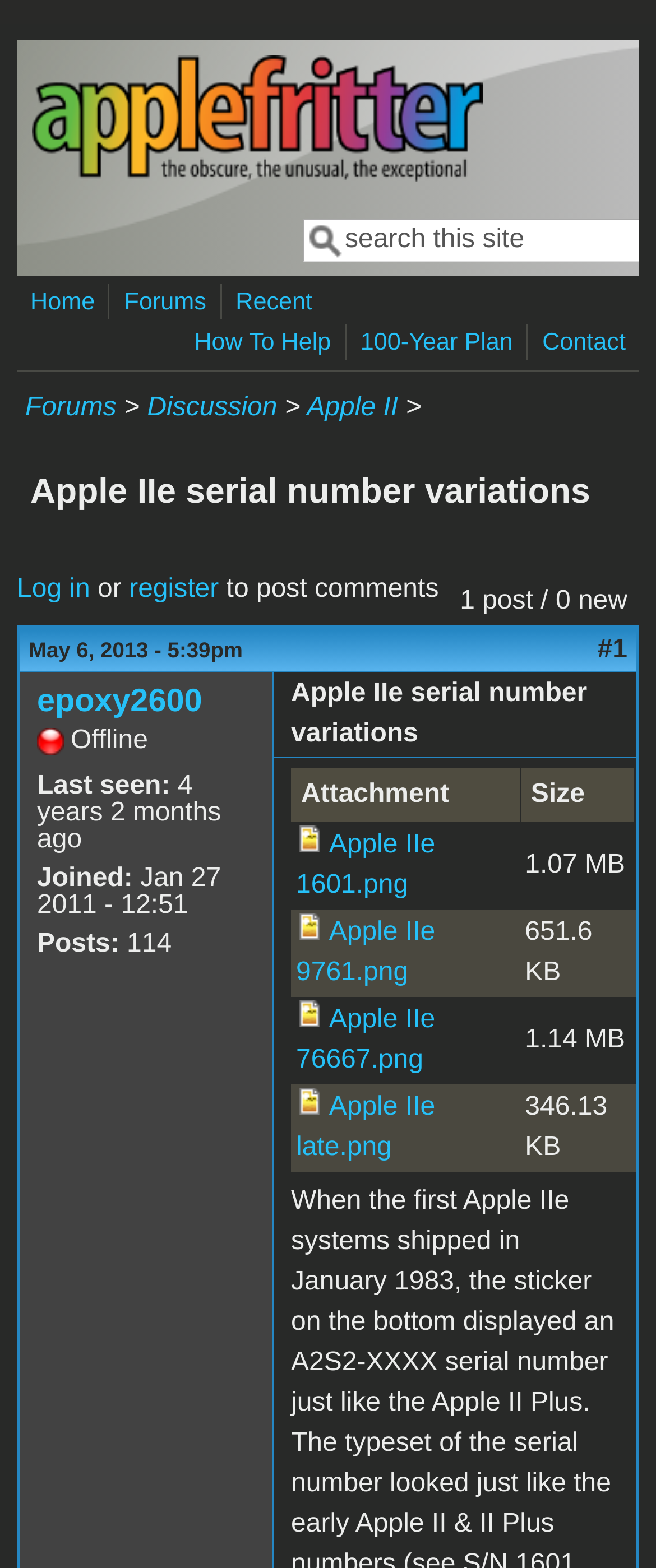How many rows are in the table?
Using the visual information, reply with a single word or short phrase.

4